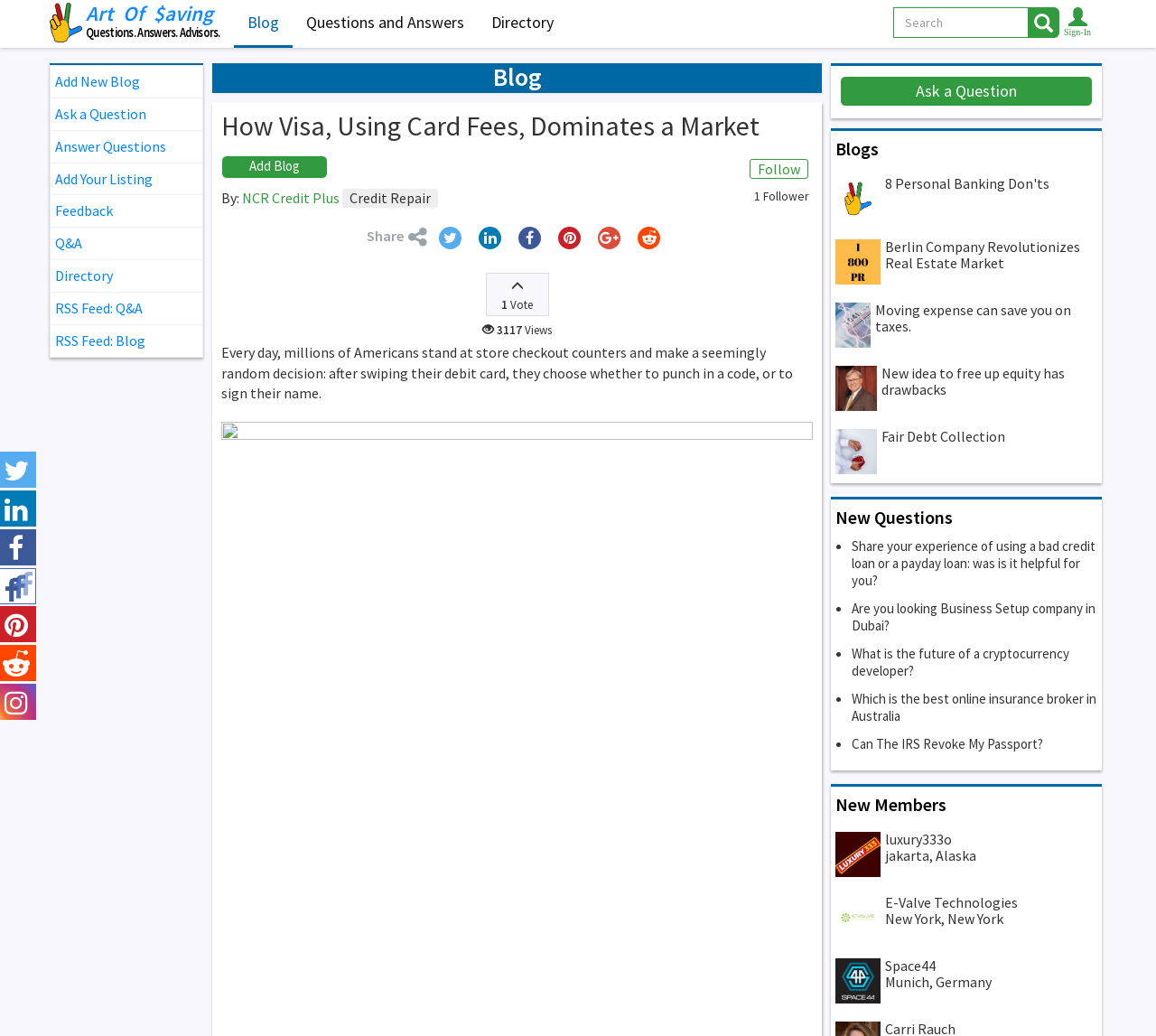What is the name of the website?
From the details in the image, answer the question comprehensively.

The name of the website can be found at the top left corner of the webpage, where it says 'Art Of Saving' with an image next to it.